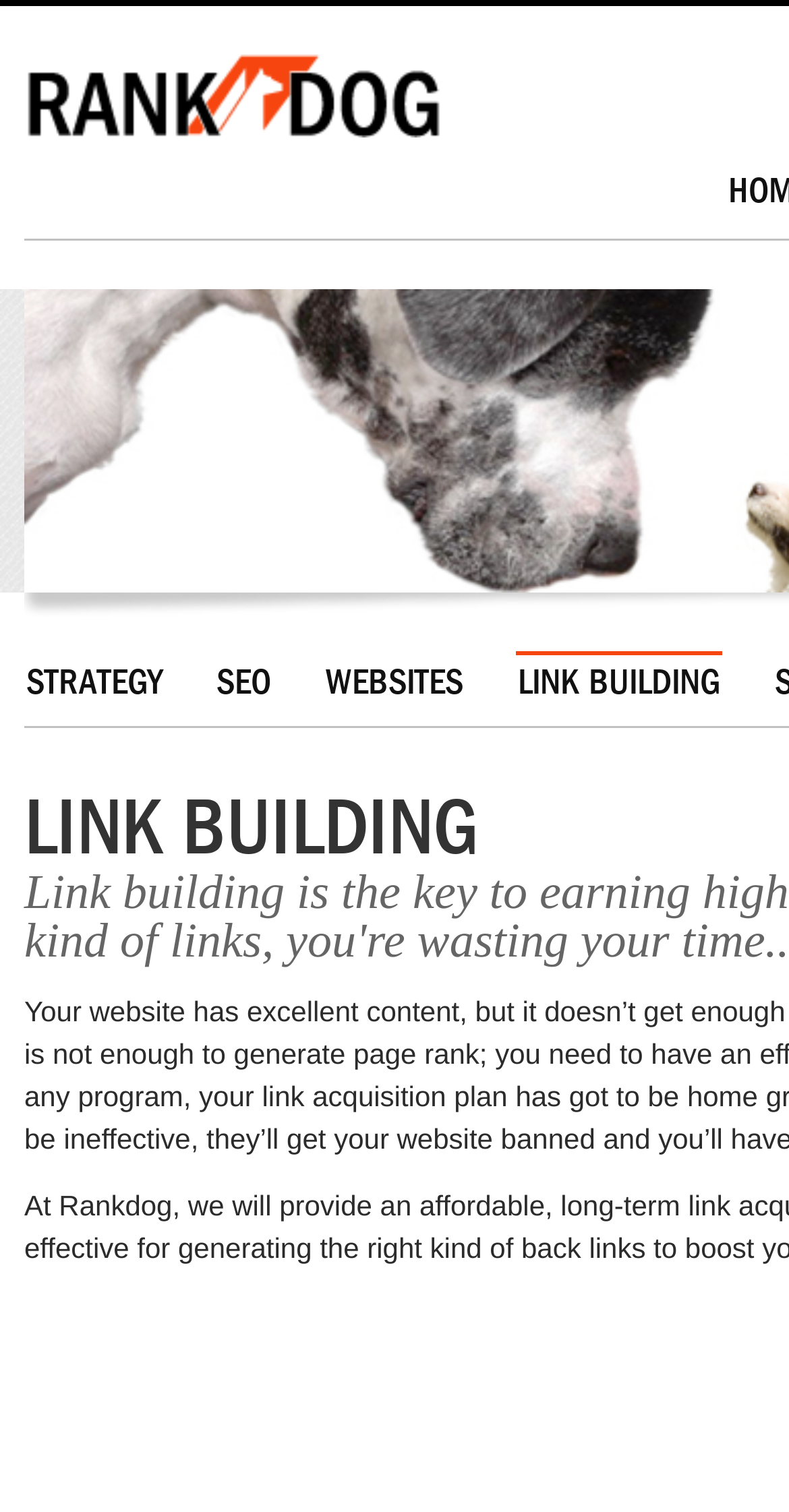Determine the bounding box coordinates for the HTML element mentioned in the following description: "Smart 20 Awards". The coordinates should be a list of four floats ranging from 0 to 1, represented as [left, top, right, bottom].

None